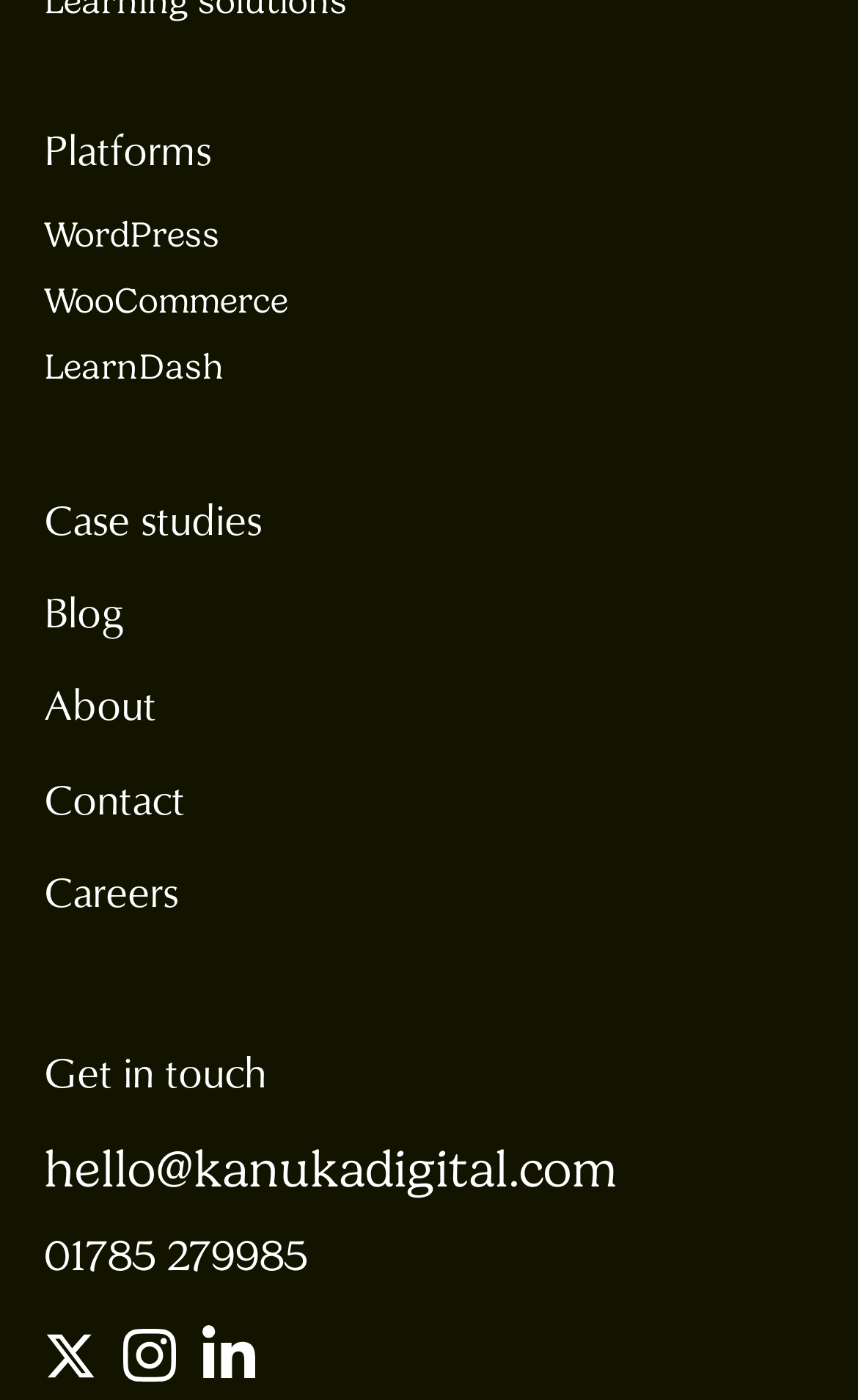Identify the bounding box coordinates for the element that needs to be clicked to fulfill this instruction: "Contact us by calling 01785 279985". Provide the coordinates in the format of four float numbers between 0 and 1: [left, top, right, bottom].

[0.051, 0.88, 0.359, 0.916]